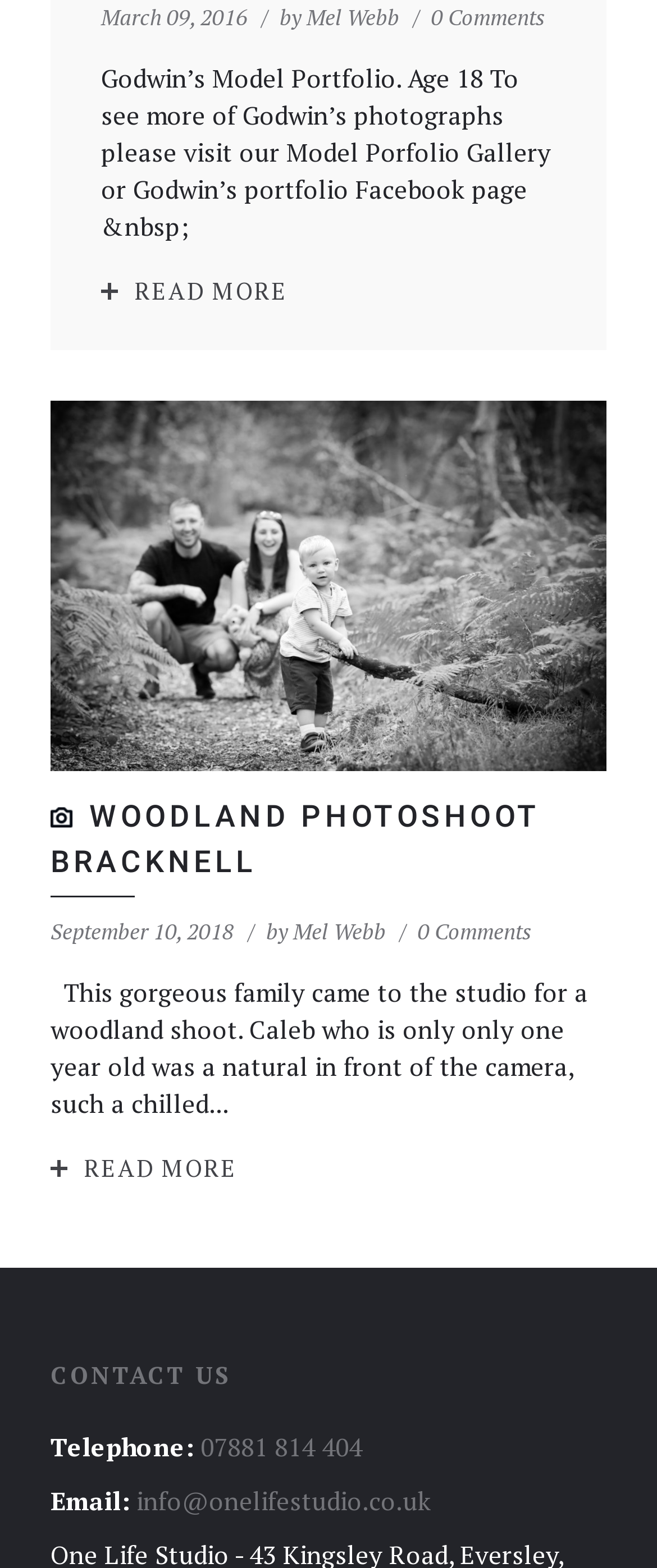Answer this question in one word or a short phrase: Who is the author of the blog posts?

Mel Webb